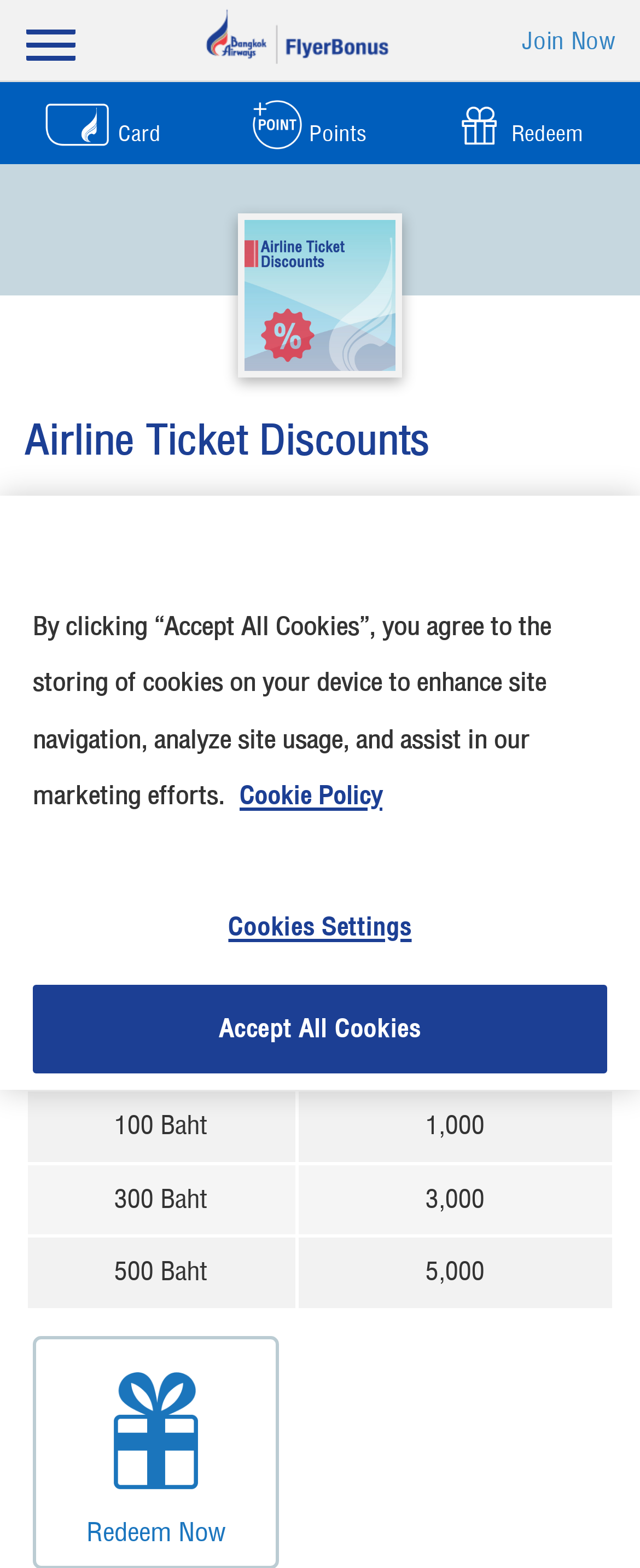Please locate the bounding box coordinates of the element that needs to be clicked to achieve the following instruction: "View airline ticket discounts". The coordinates should be four float numbers between 0 and 1, i.e., [left, top, right, bottom].

[0.038, 0.262, 0.962, 0.3]